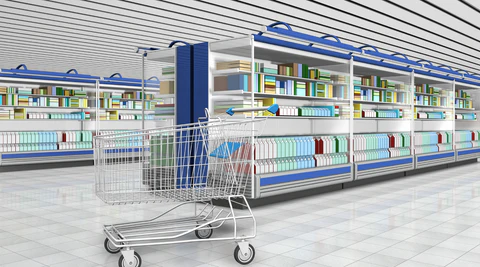What is the benefit of organized shelves?
Answer with a single word or phrase, using the screenshot for reference.

To enhance accessibility